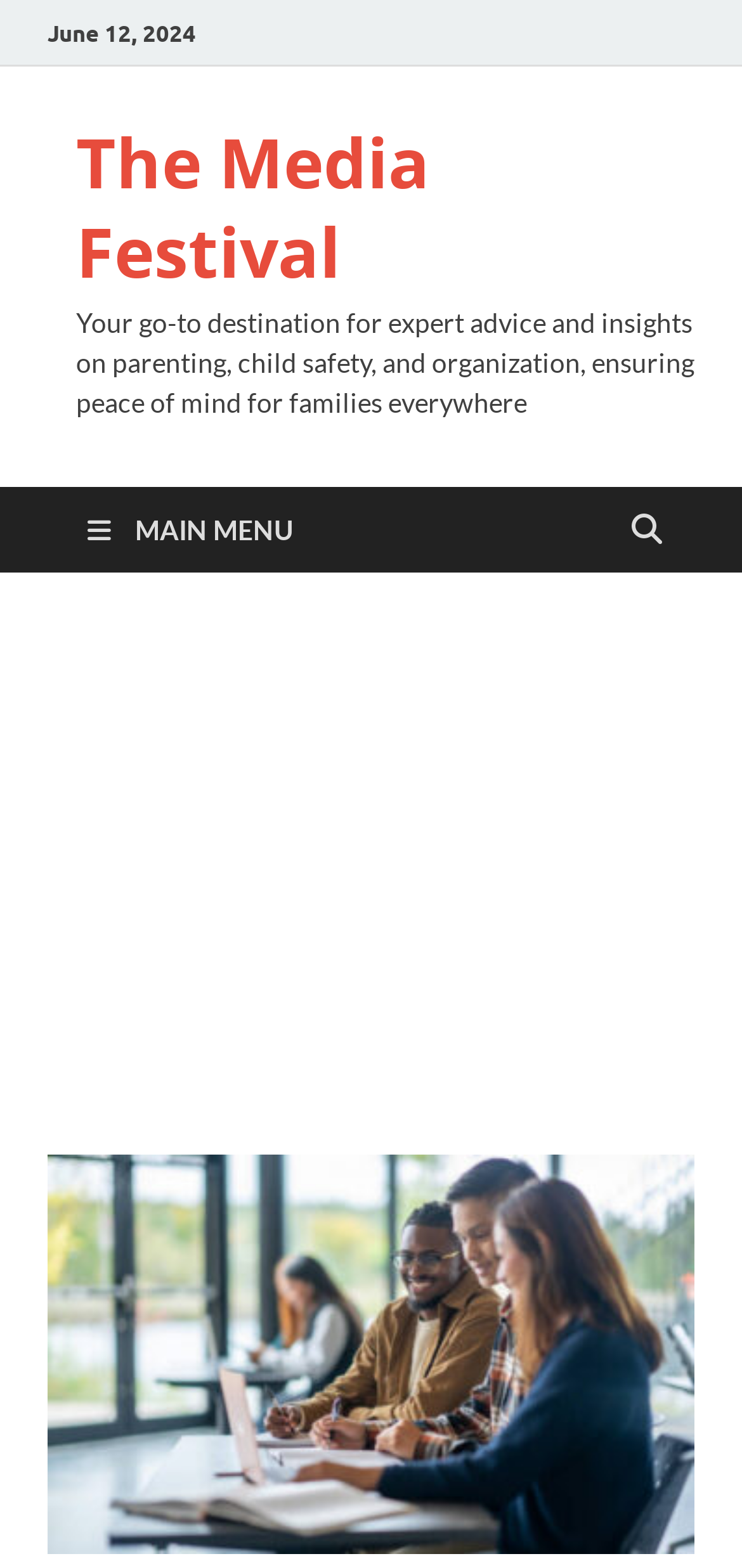What is the purpose of the button with the '' icon?
Utilize the image to construct a detailed and well-explained answer.

I inferred that the button with the '' icon is a search button, as it is a common icon used for search functionality, and it is located at the top-right section of the page, indicated by the button element with bounding box coordinates [0.833, 0.31, 0.91, 0.366]